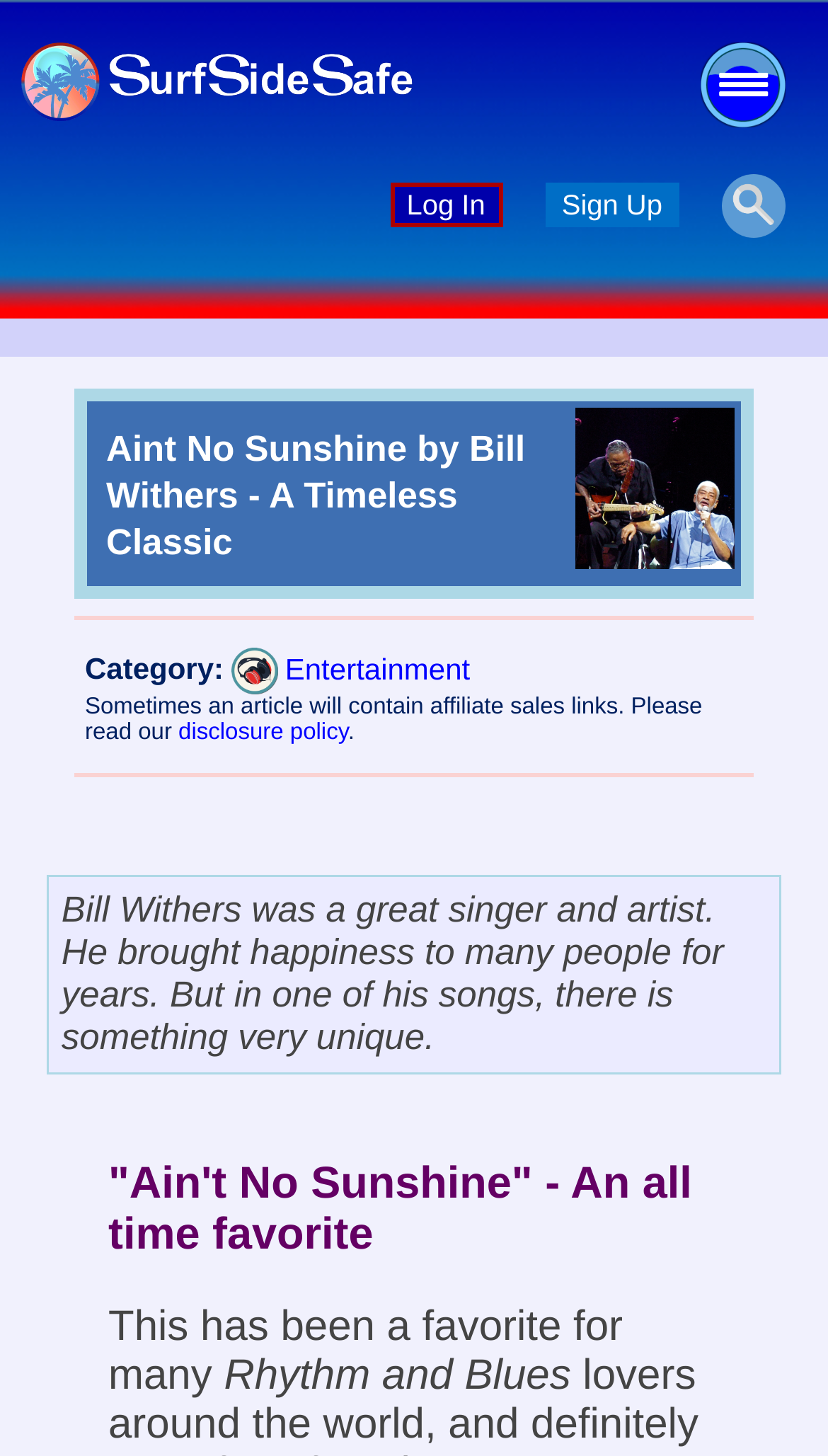Please find the bounding box coordinates of the element that needs to be clicked to perform the following instruction: "Search for something". The bounding box coordinates should be four float numbers between 0 and 1, represented as [left, top, right, bottom].

None